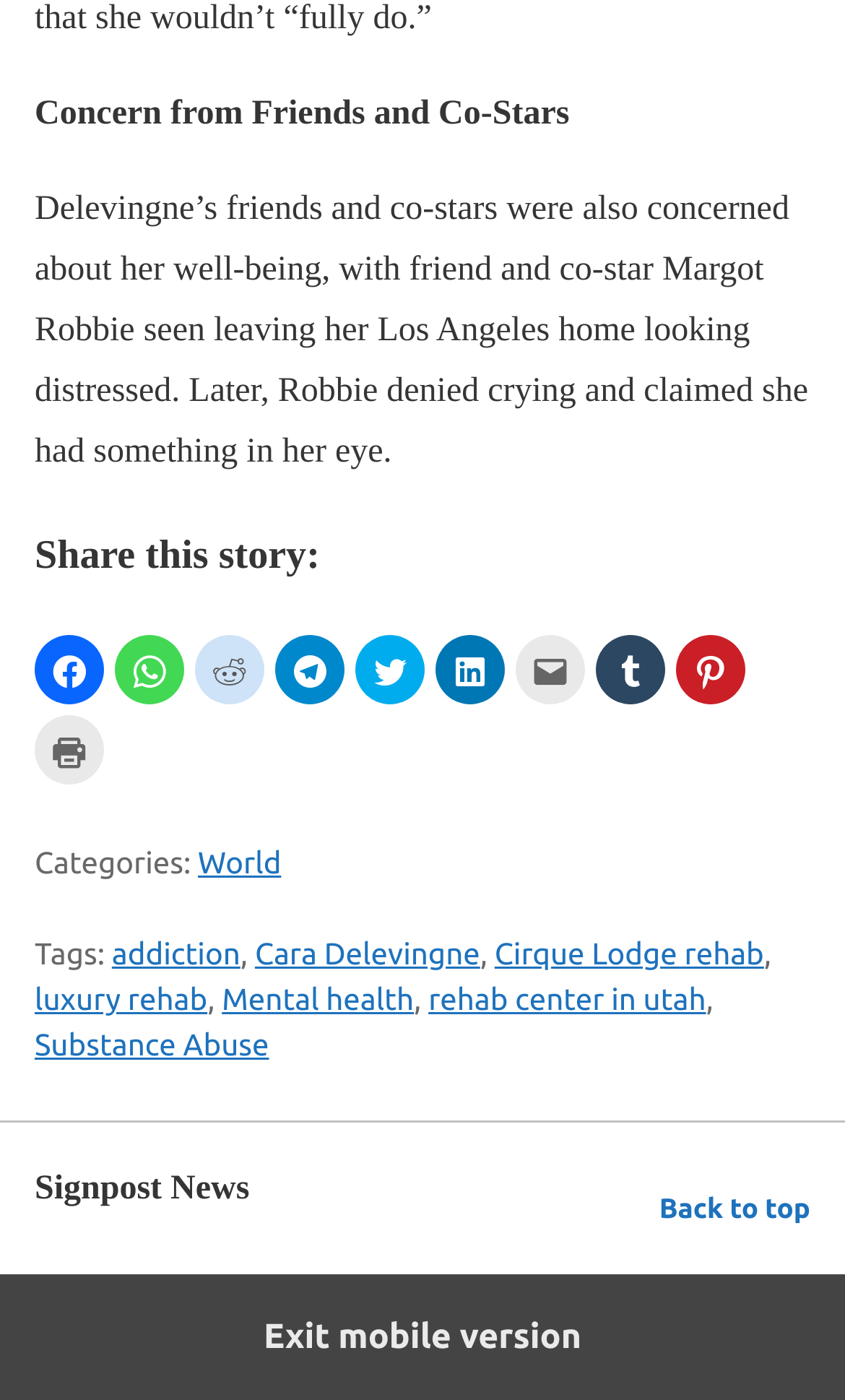Please locate the clickable area by providing the bounding box coordinates to follow this instruction: "Click to print".

[0.041, 0.511, 0.123, 0.56]